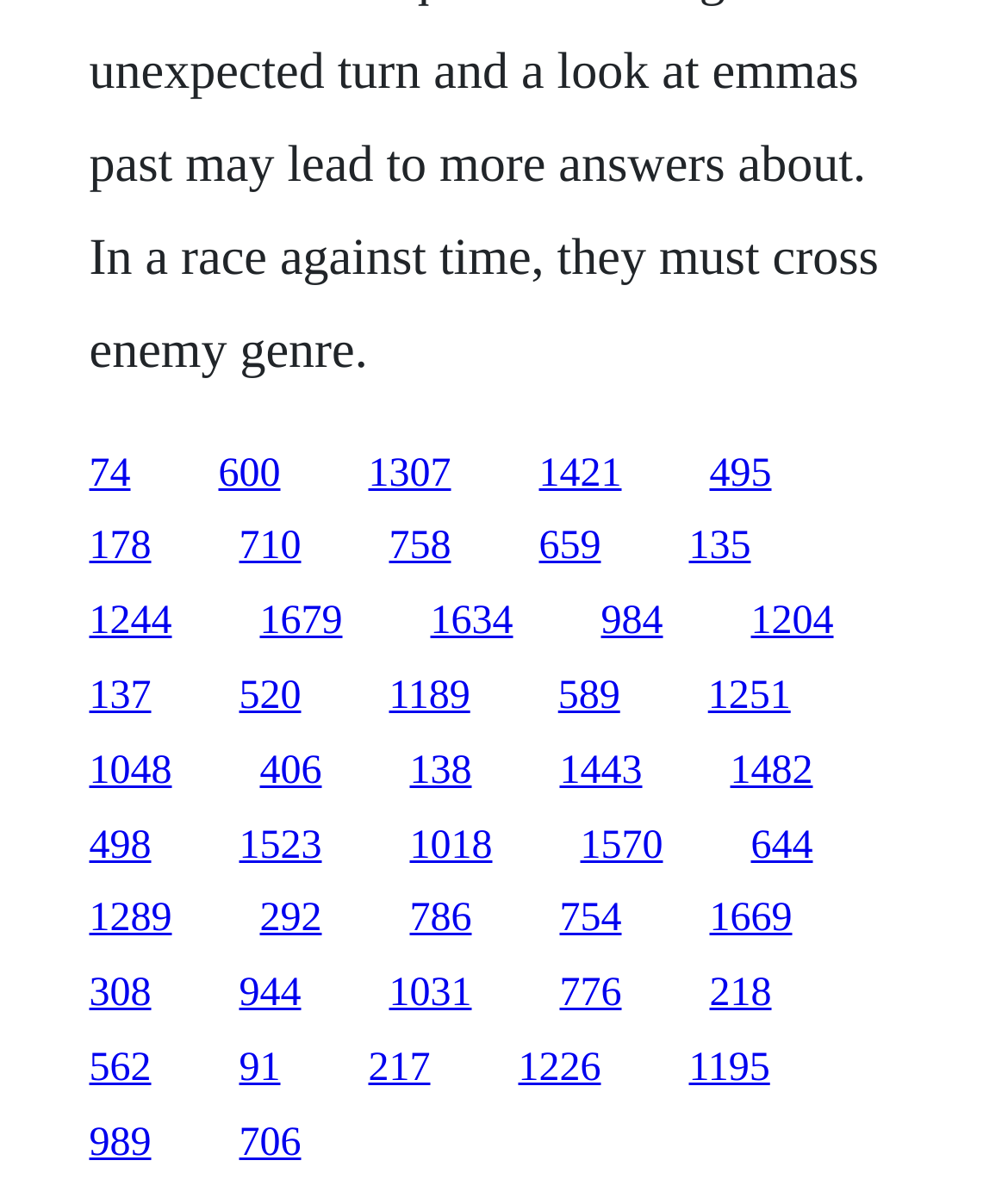Pinpoint the bounding box coordinates of the clickable area needed to execute the instruction: "go to the page with link text 137". The coordinates should be specified as four float numbers between 0 and 1, i.e., [left, top, right, bottom].

[0.088, 0.56, 0.15, 0.597]